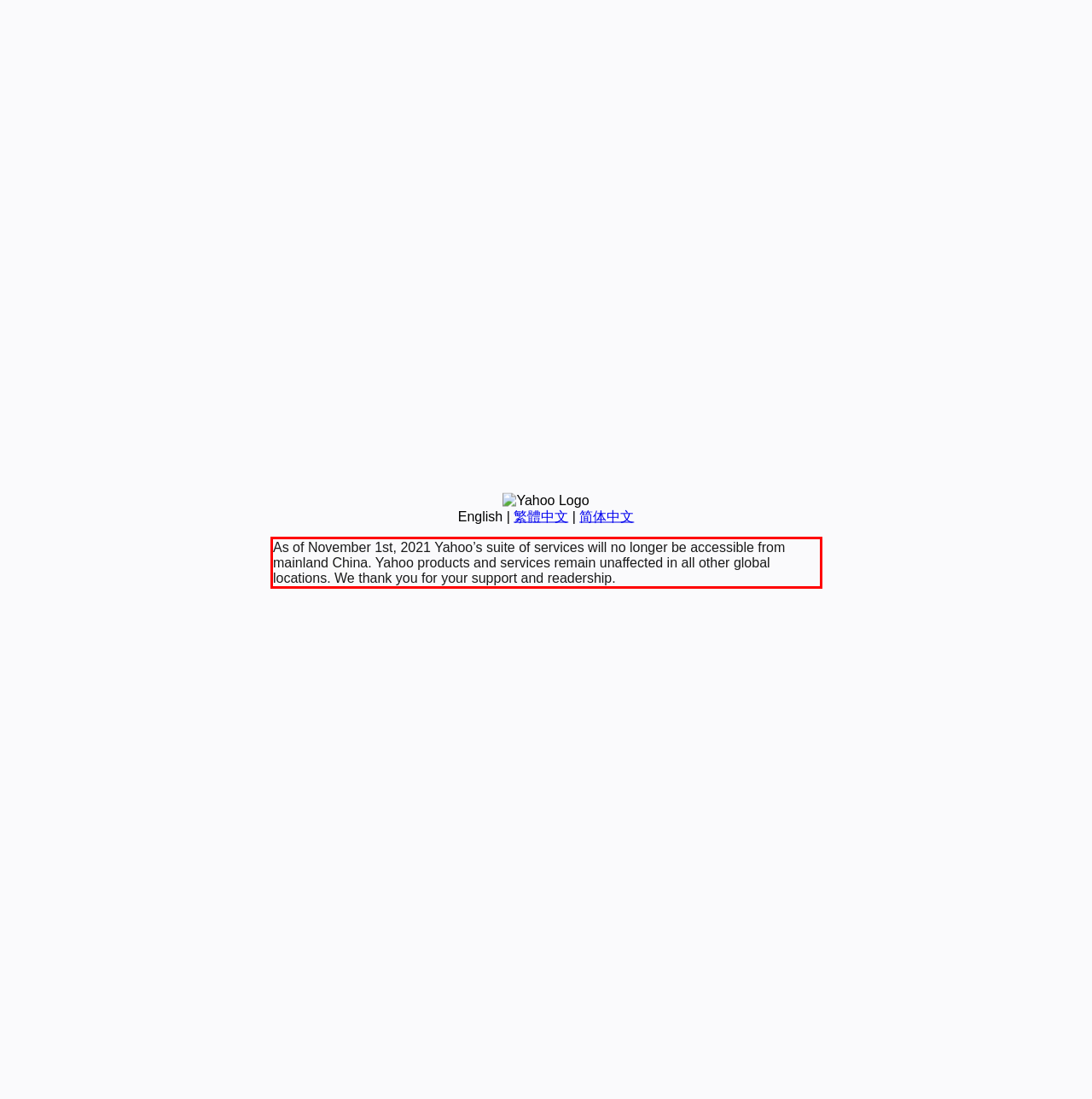Identify and extract the text within the red rectangle in the screenshot of the webpage.

As of November 1st, 2021 Yahoo’s suite of services will no longer be accessible from mainland China. Yahoo products and services remain unaffected in all other global locations. We thank you for your support and readership.